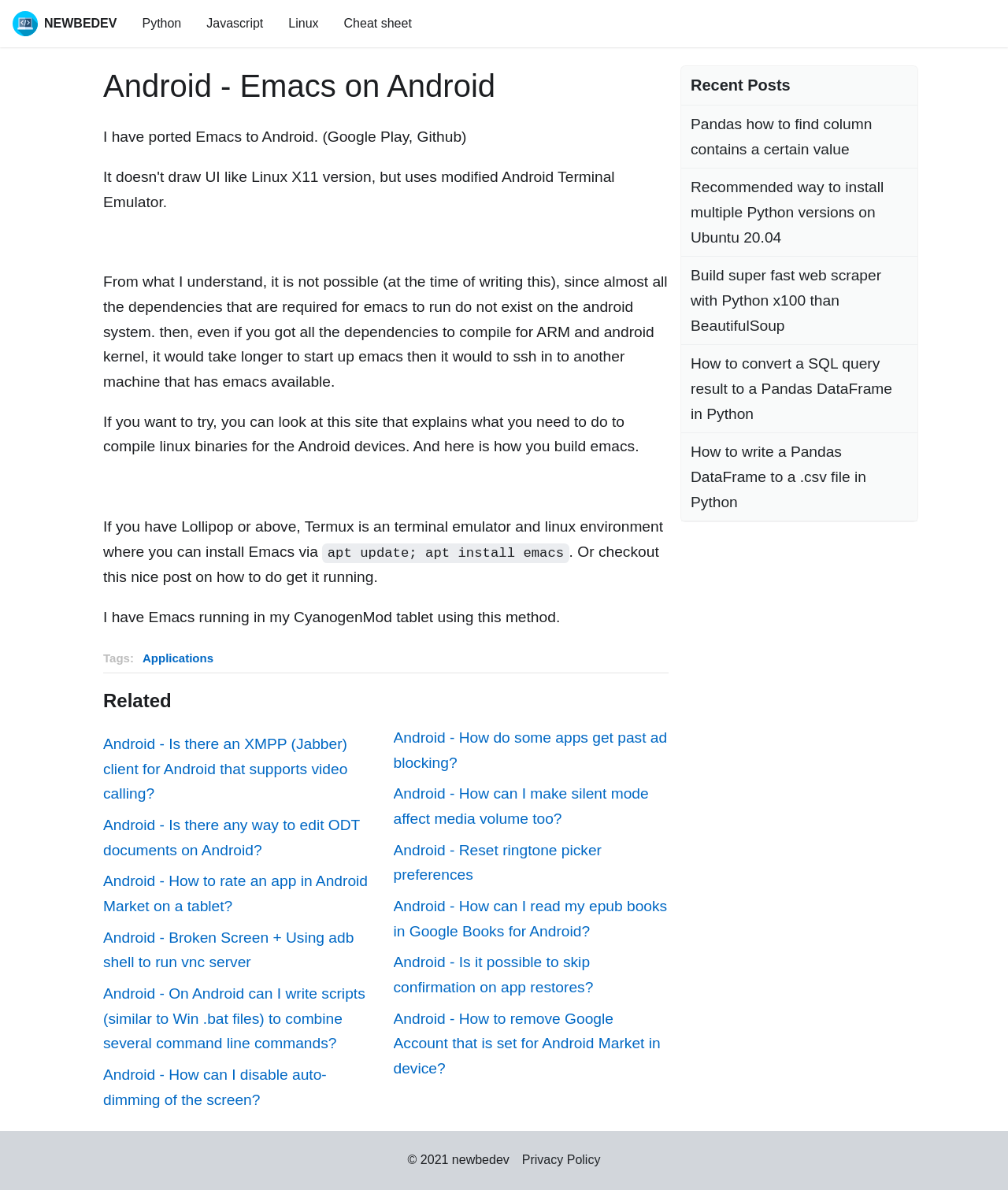Please find and generate the text of the main header of the webpage.

Android - Emacs on Android